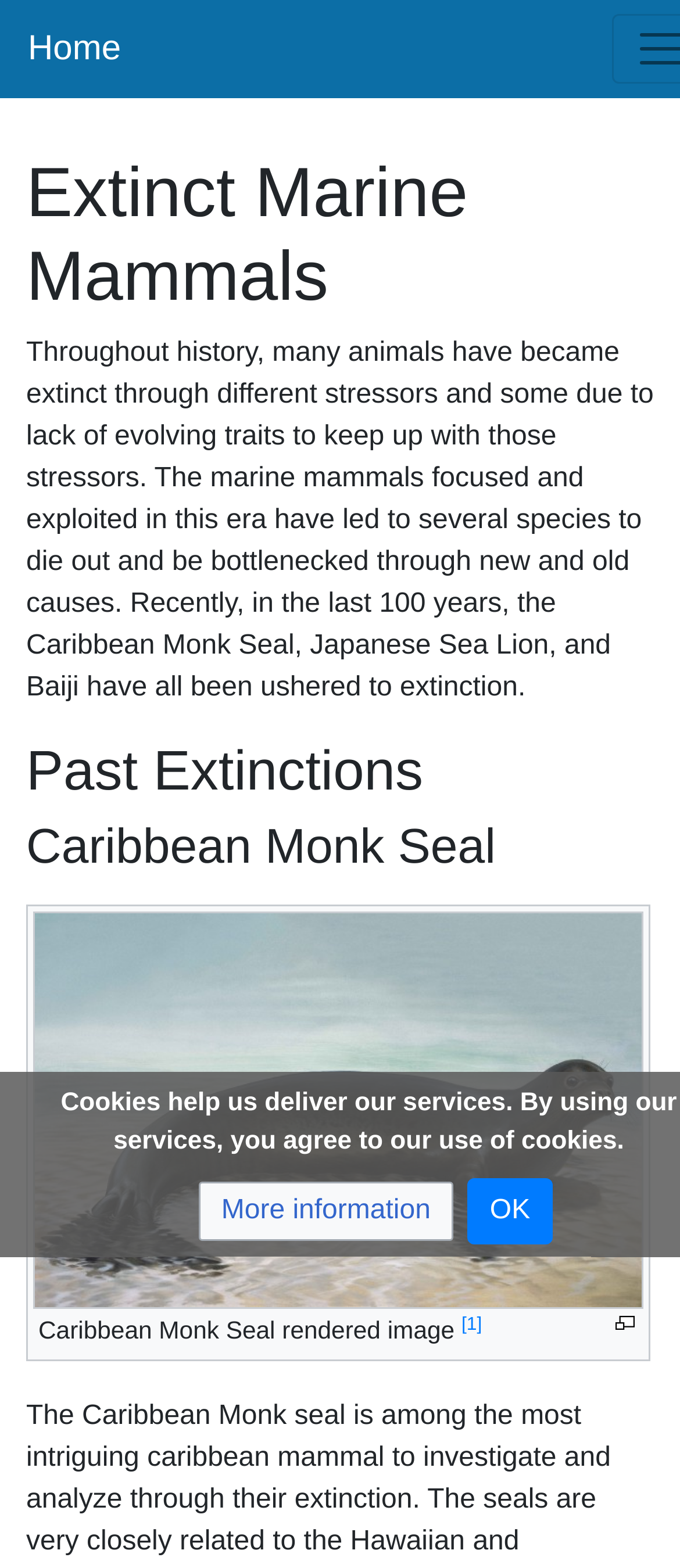Answer the question in a single word or phrase:
What is the format of the image of the Caribbean Monk Seal?

Rendered image